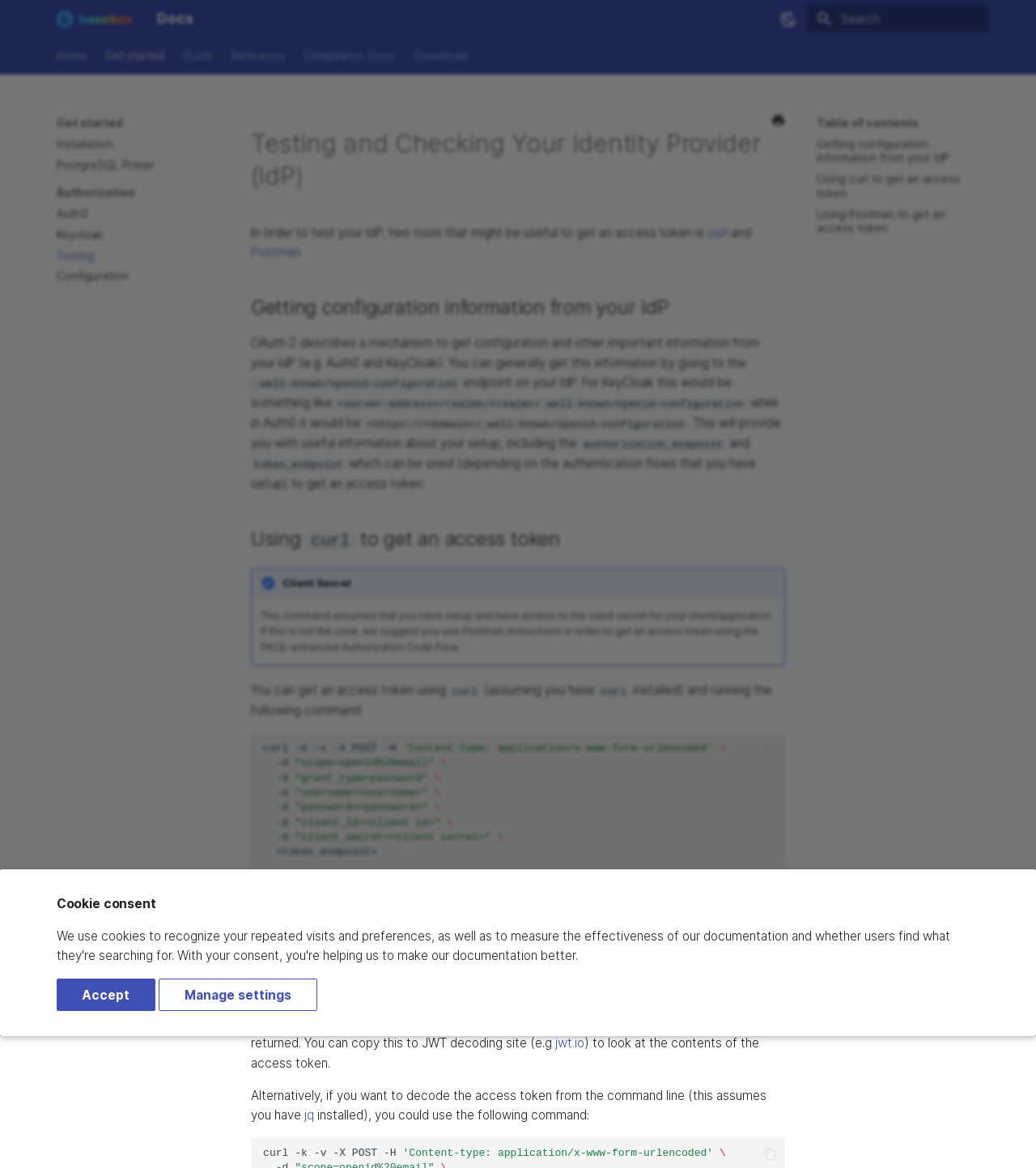What is the purpose of the 'Switch to dark mode' button?
Give a single word or phrase as your answer by examining the image.

To switch to dark mode